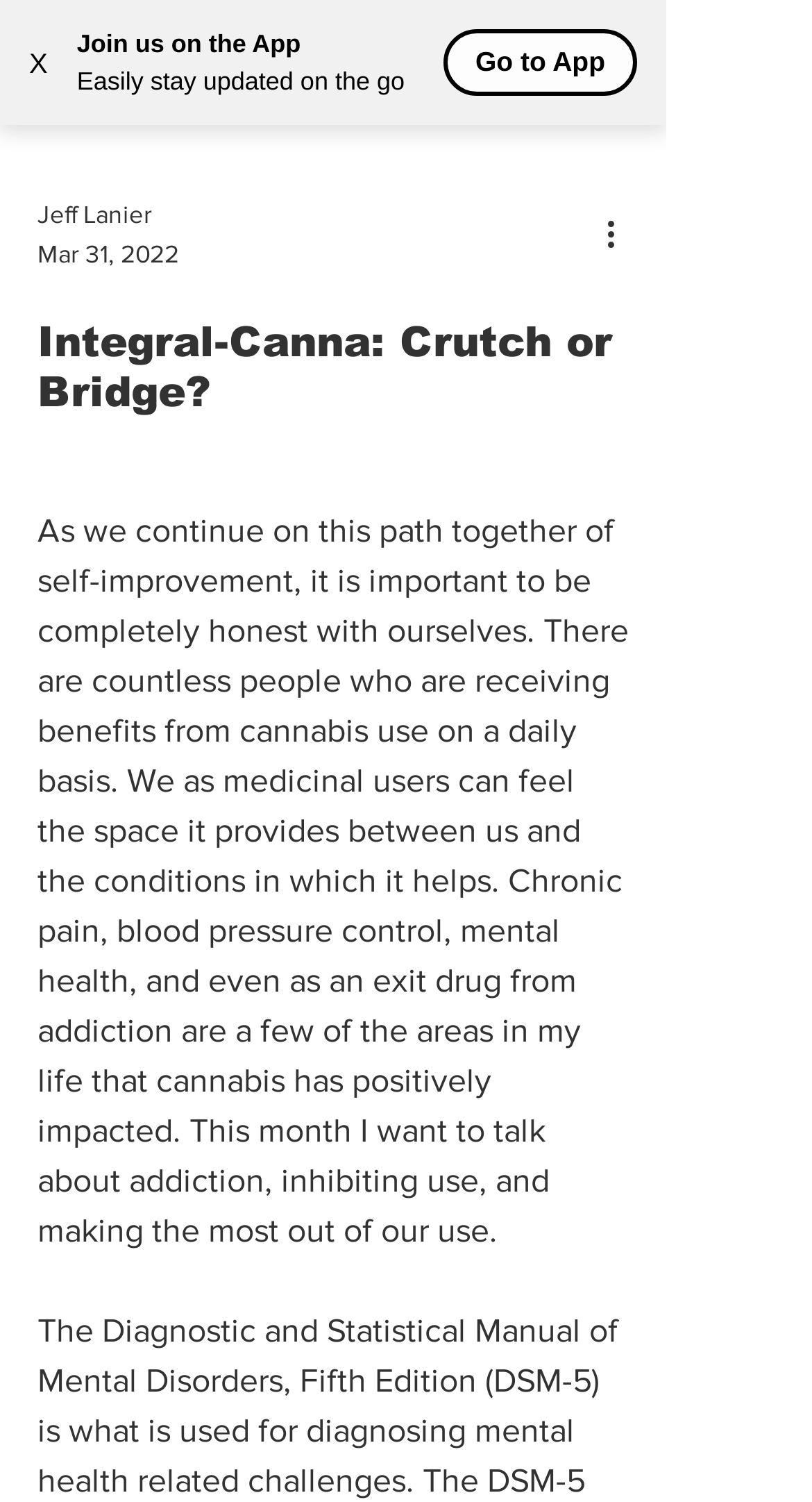Using the information shown in the image, answer the question with as much detail as possible: What is the topic of the article?

The article appears to be discussing the benefits of cannabis use, as evidenced by the text 'There are countless people who are receiving benefits from cannabis use on a daily basis.' The article also mentions specific areas where cannabis has positively impacted the author's life, such as chronic pain, blood pressure control, and mental health.